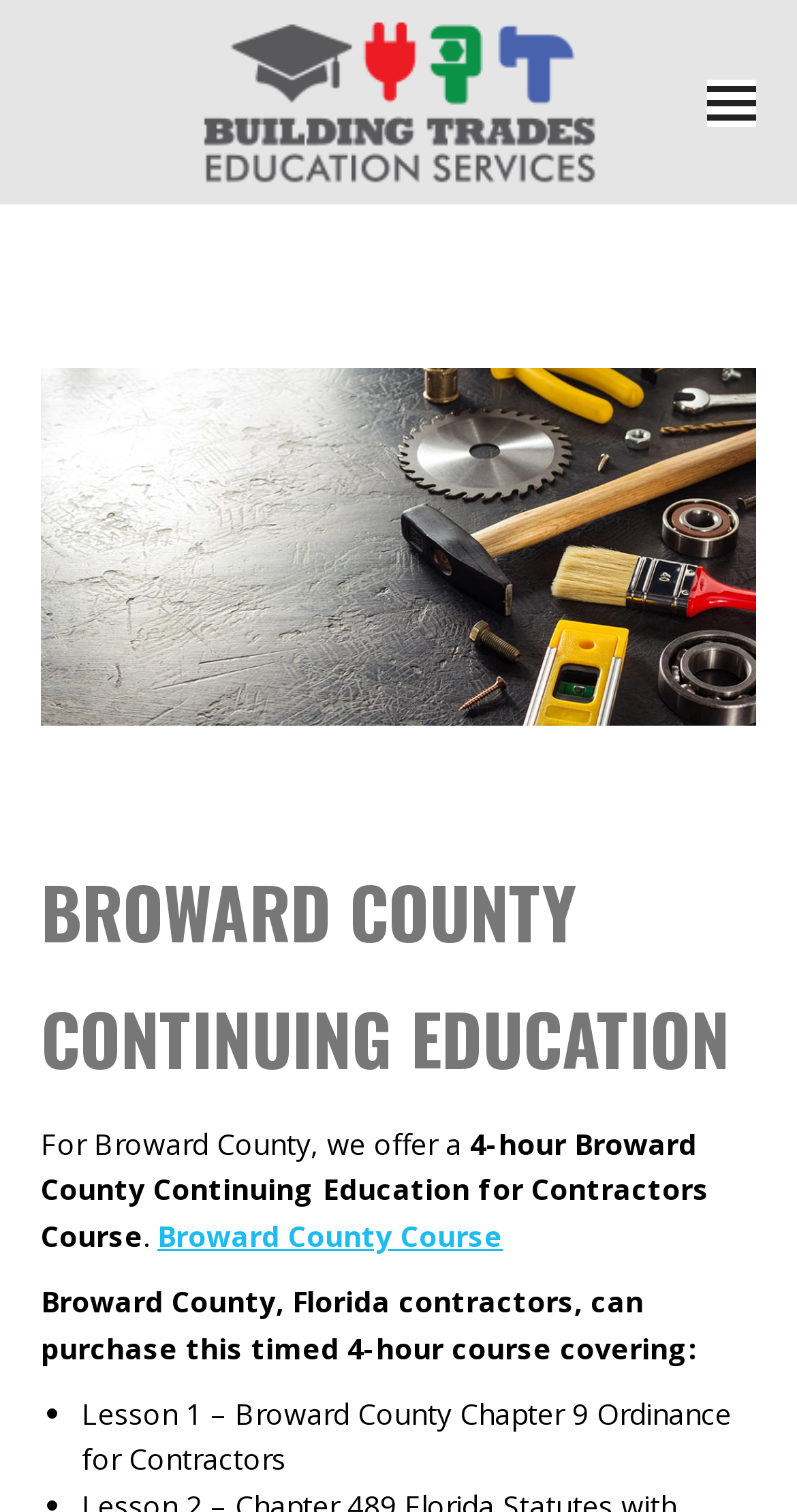What is the link at the bottom of the webpage?
Using the image provided, answer with just one word or phrase.

Go to Top